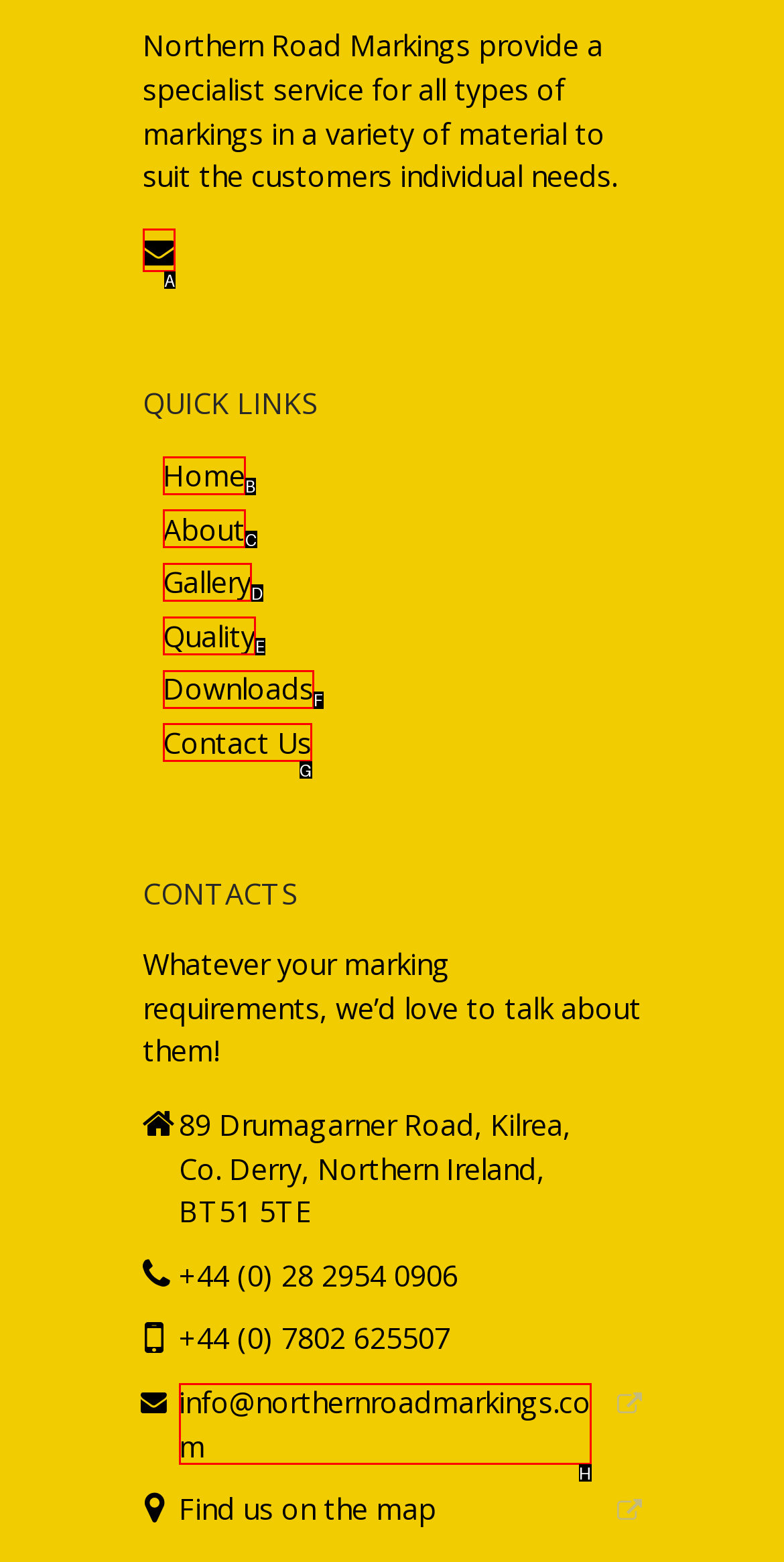Select the HTML element that corresponds to the description: Home. Answer with the letter of the matching option directly from the choices given.

B